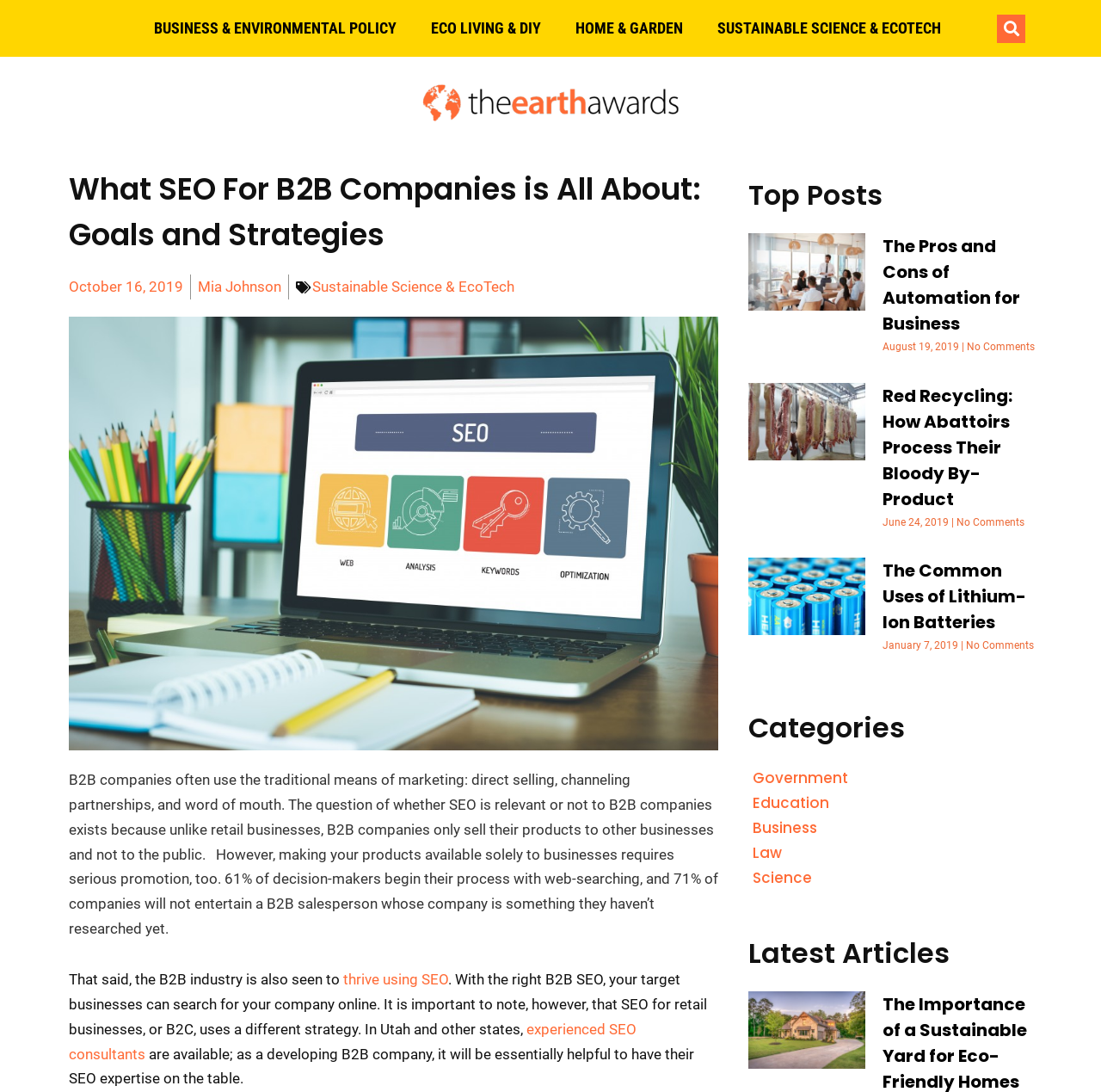Could you find the bounding box coordinates of the clickable area to complete this instruction: "Read about SEO for B2B companies"?

[0.062, 0.152, 0.652, 0.236]